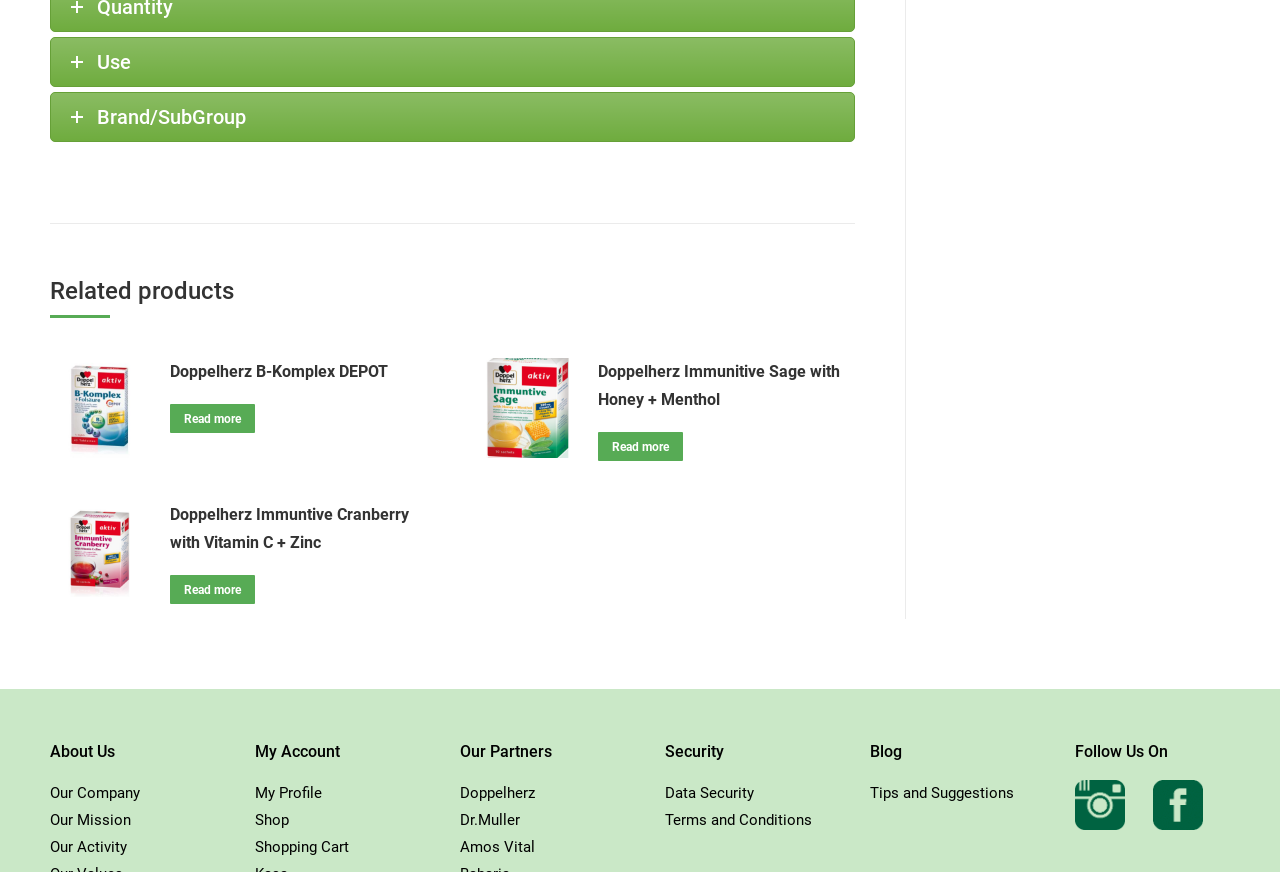What can be found in the 'My Account' section?
Based on the visual, give a brief answer using one word or a short phrase.

Profile and shopping cart